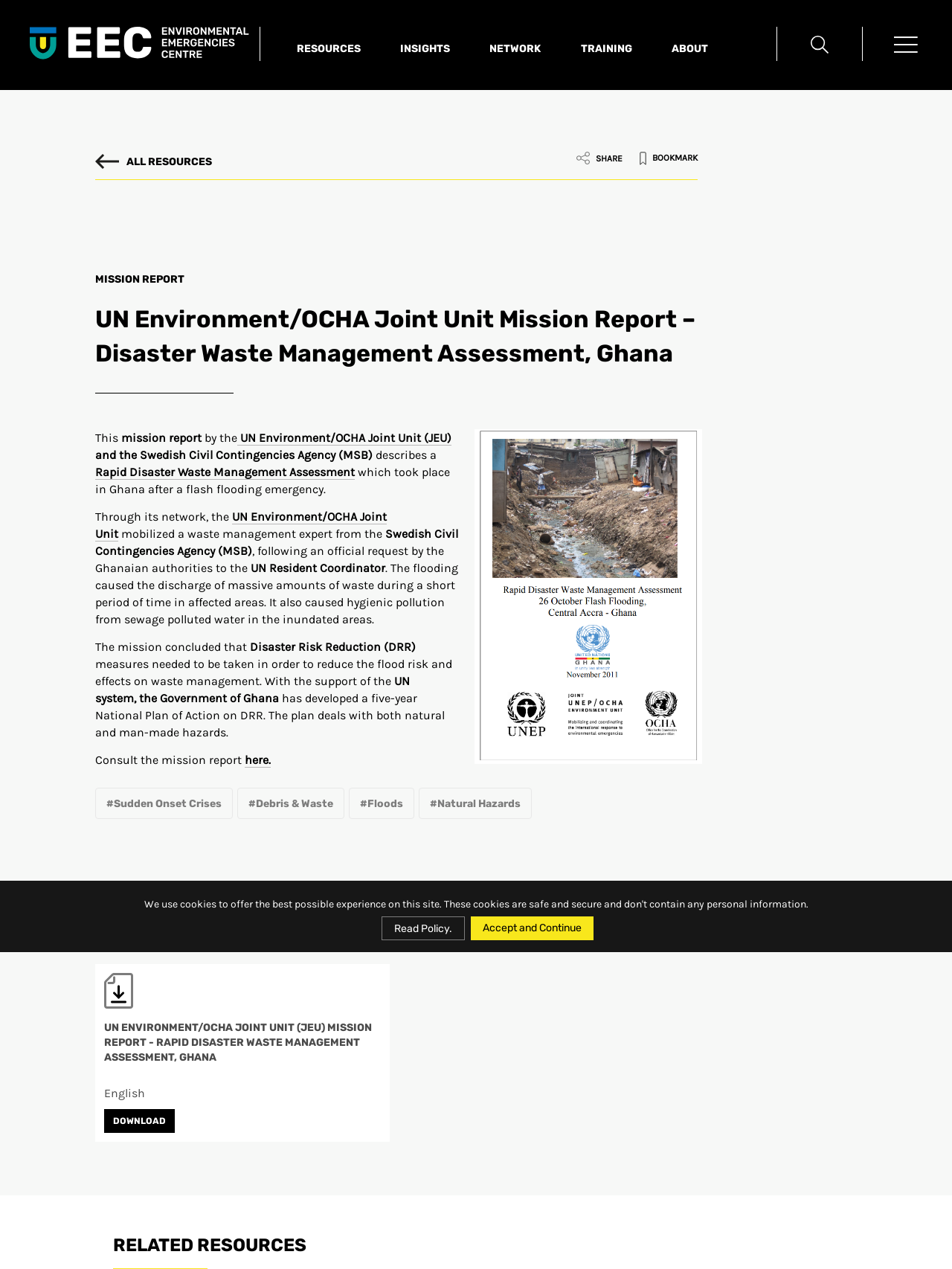Based on the provided description, "Read Policy.", find the bounding box of the corresponding UI element in the screenshot.

[0.4, 0.722, 0.488, 0.741]